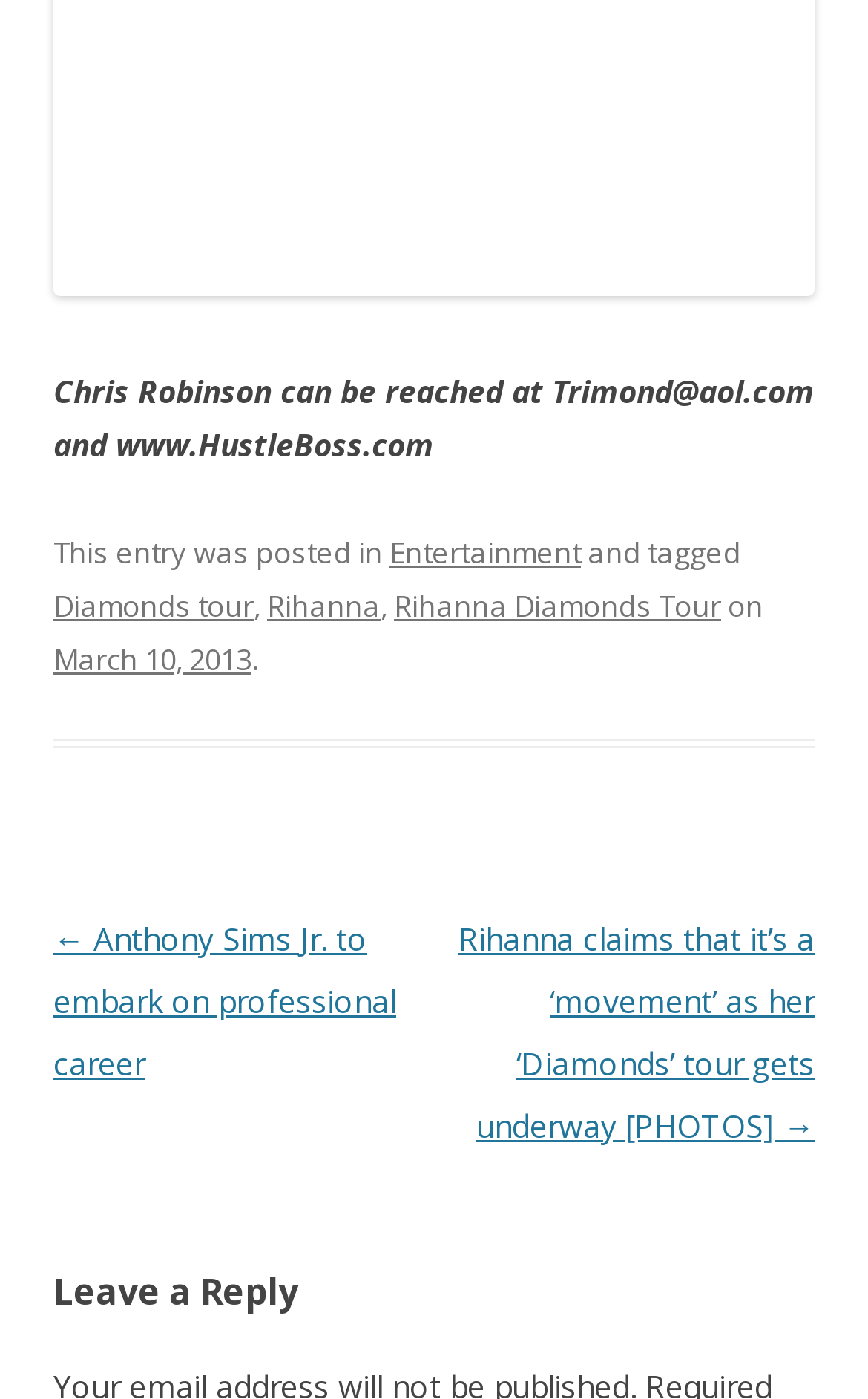Find the bounding box coordinates for the UI element whose description is: "Diamonds tour". The coordinates should be four float numbers between 0 and 1, in the format [left, top, right, bottom].

[0.062, 0.418, 0.292, 0.446]